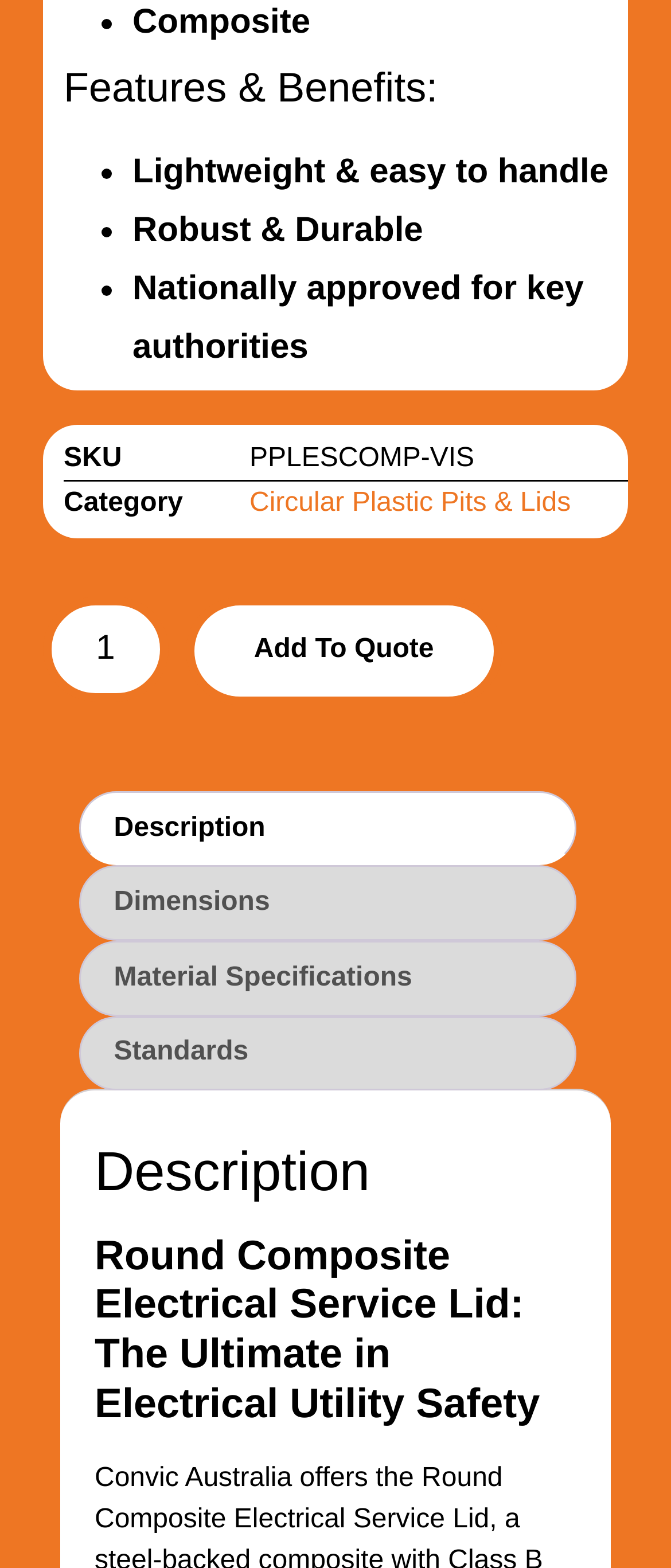What is the purpose of the 'Add To Quote' button? Based on the screenshot, please respond with a single word or phrase.

To add product to quote